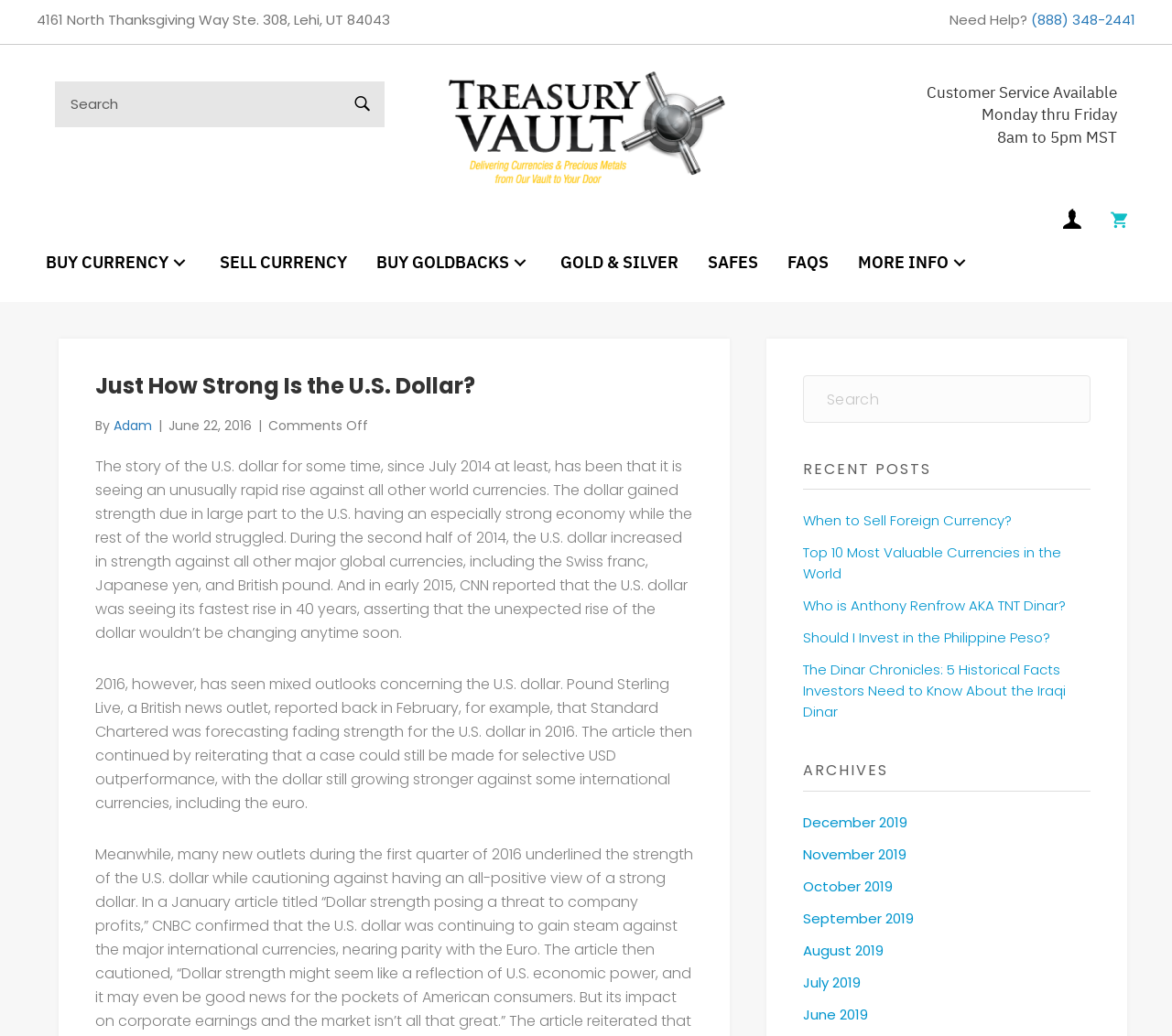Identify the bounding box coordinates for the region of the element that should be clicked to carry out the instruction: "Read the post about the new Alliance Raid". The bounding box coordinates should be four float numbers between 0 and 1, i.e., [left, top, right, bottom].

None